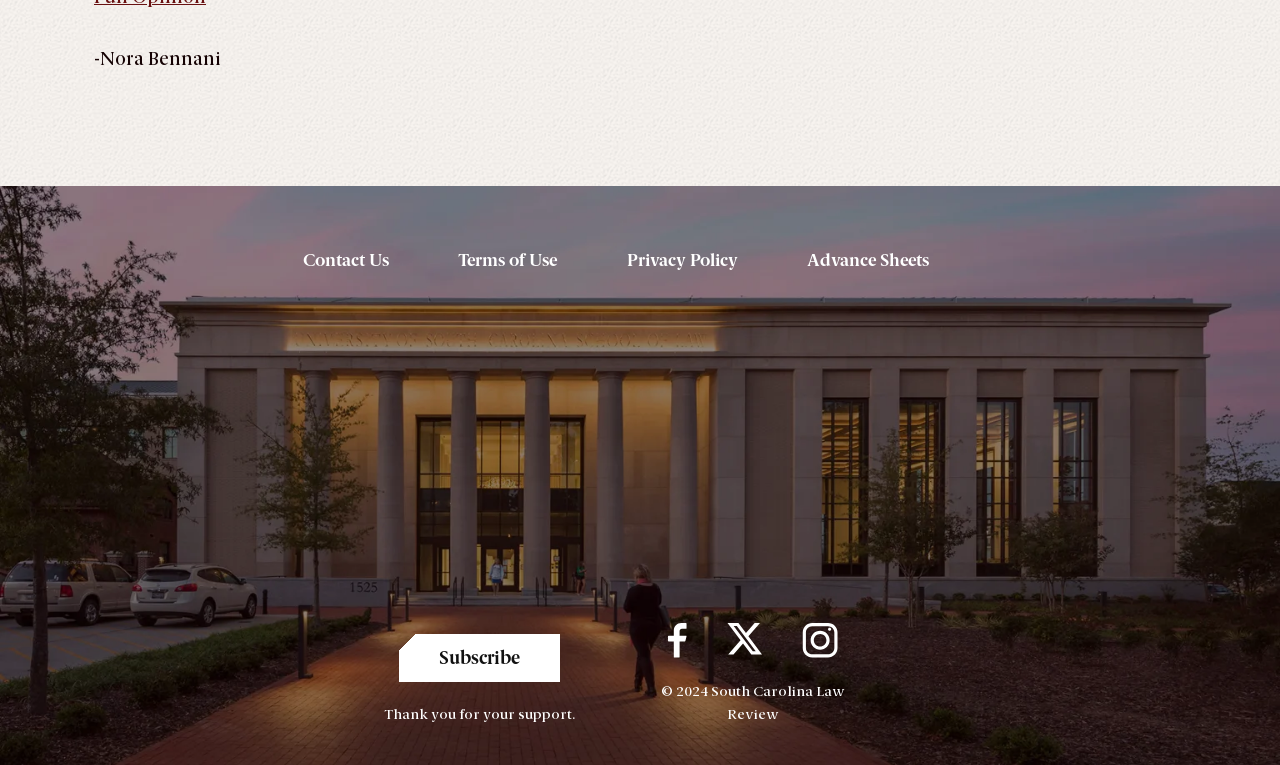What is the purpose of the 'Subscribe' button?
Please use the image to provide an in-depth answer to the question.

The 'Subscribe' button is located at the bottom of the webpage, and its purpose is likely to allow users to subscribe to a newsletter, blog, or other content related to the South Carolina Law Review.